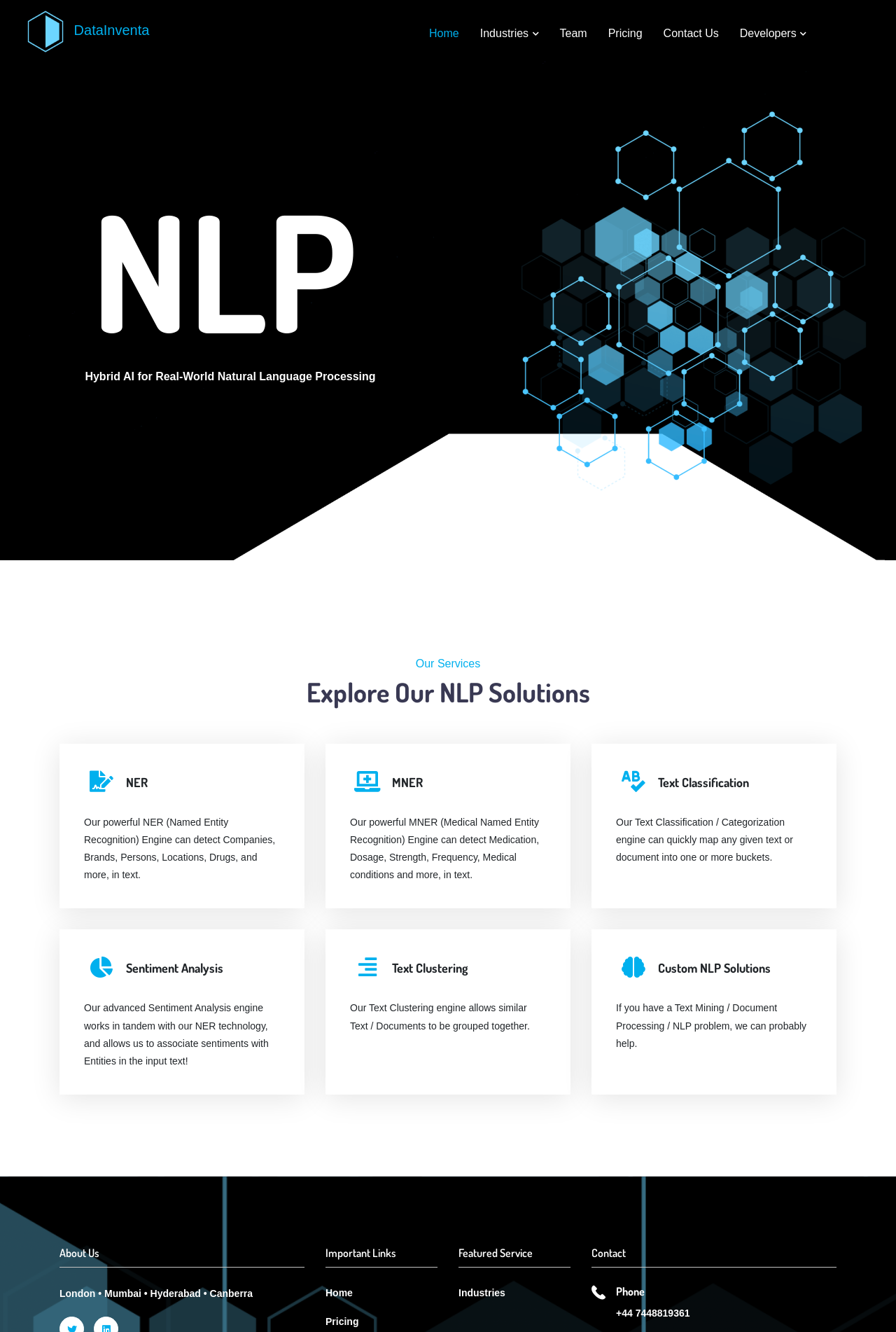Illustrate the webpage's structure and main components comprehensively.

The webpage is the home page of DataInventa, a company that specializes in natural language processing (NLP) solutions. At the top left corner, there is a logo of DataInventa, which is an image linked to the homepage. Next to the logo, there are several navigation links, including "Home", "Industries", "Team", "Pricing", "Contact Us", and "Developers".

Below the navigation links, there is a main section that takes up most of the page. It is divided into two parts: a heading section and a content section. The heading section has a title "NLP" and a subtitle "Hybrid AI for Real-World Natural Language Processing". The content section is further divided into several sections, each describing a different NLP solution offered by DataInventa.

The first section is about Named Entity Recognition (NER), which can detect companies, brands, persons, locations, drugs, and more in text. The second section is about Medical Named Entity Recognition (MNER), which can detect medication, dosage, strength, frequency, medical conditions, and more in text. The third section is about Text Classification, which can quickly map any given text or document into one or more buckets. The fourth section is about Sentiment Analysis, which can associate sentiments with entities in the input text. The fifth section is about Text Clustering, which allows similar text or documents to be grouped together. The sixth section is about Custom NLP Solutions, which offers tailored solutions for specific NLP problems.

At the bottom of the page, there are several sections, including "About Us", which lists the company's locations, "Important Links", which provides links to important pages, "Featured Service", which highlights the company's industries service, and "Contact", which provides a phone number and a link to the contact page.

Throughout the page, there are several images, including the logo, a main image, and several icons used in the navigation links and section headings.